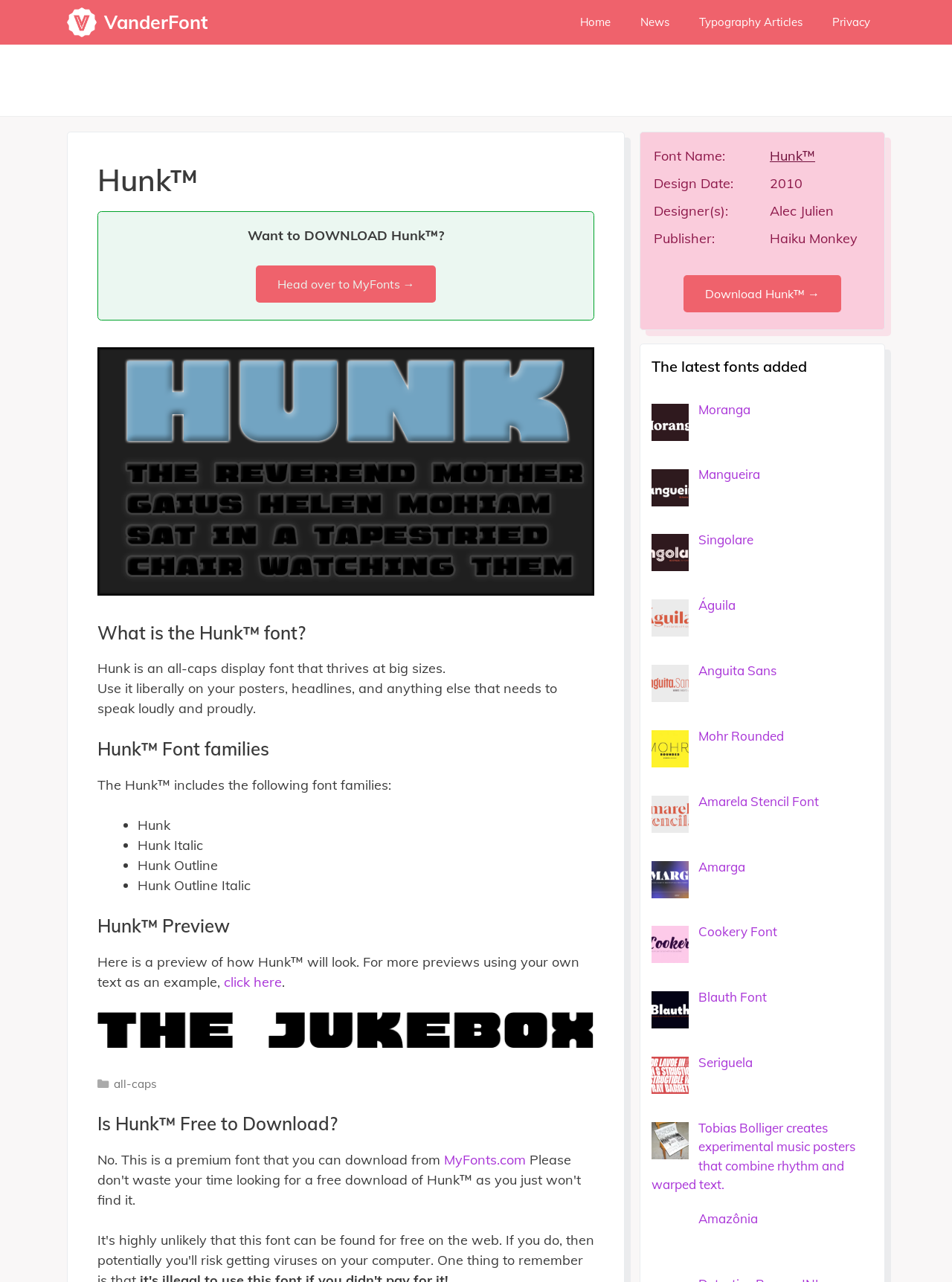What is the publisher of the Hunk font?
Using the image, provide a concise answer in one word or a short phrase.

Haiku Monkey